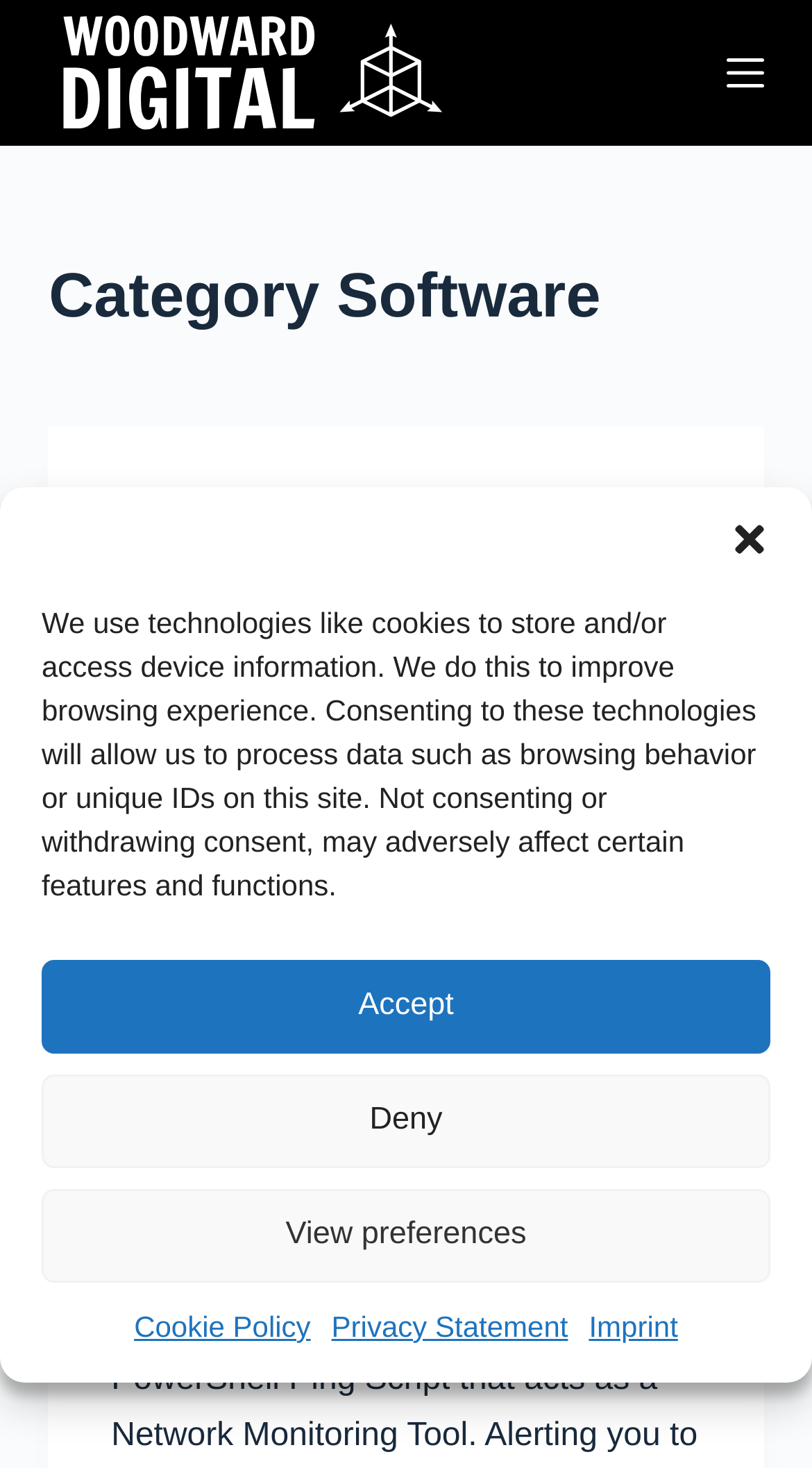Determine the bounding box coordinates of the clickable element necessary to fulfill the instruction: "Click on the Lowyat.NET link". Provide the coordinates as four float numbers within the 0 to 1 range, i.e., [left, top, right, bottom].

None